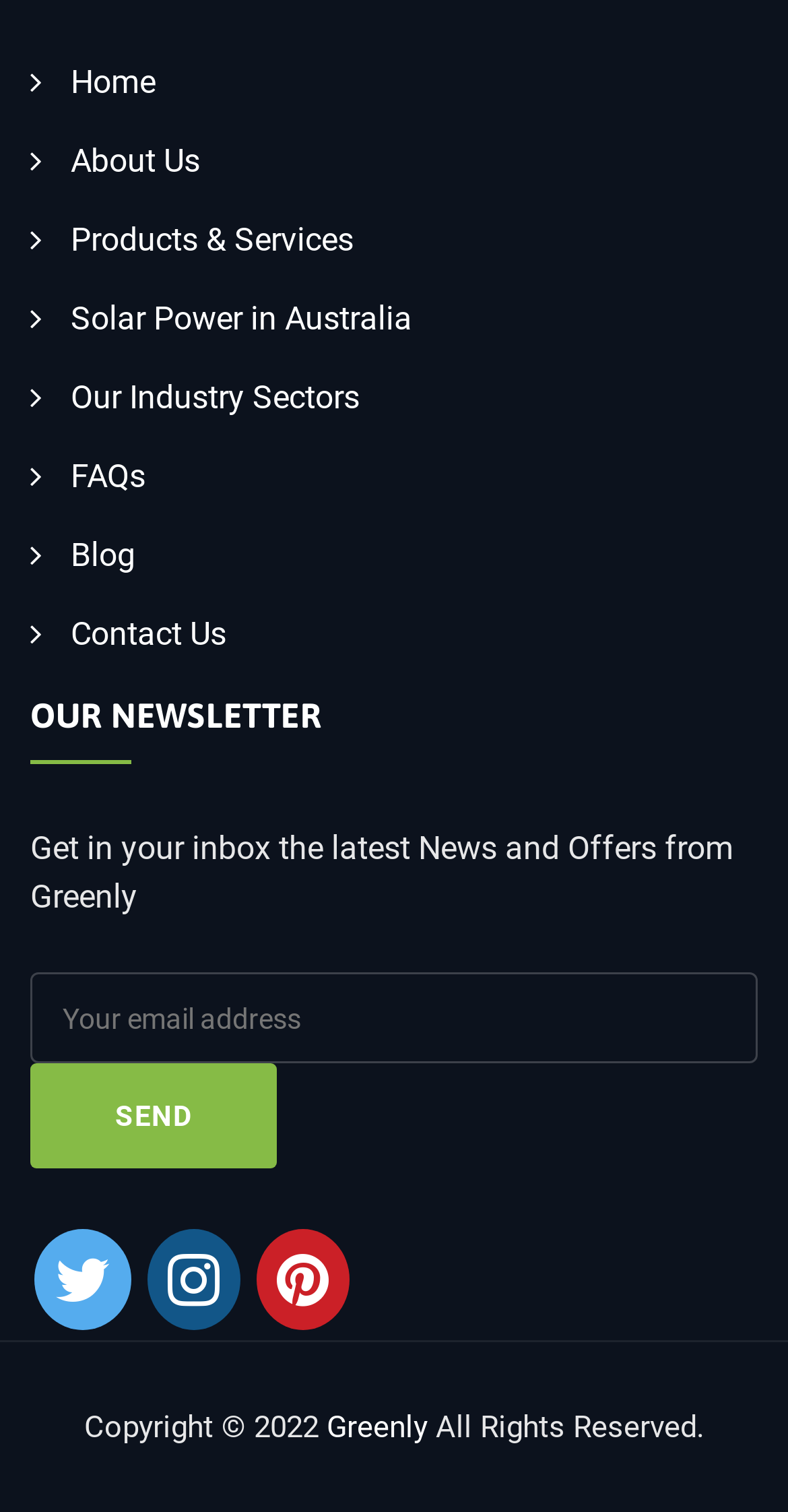Answer the question with a single word or phrase: 
What is the newsletter about?

Latest News and Offers